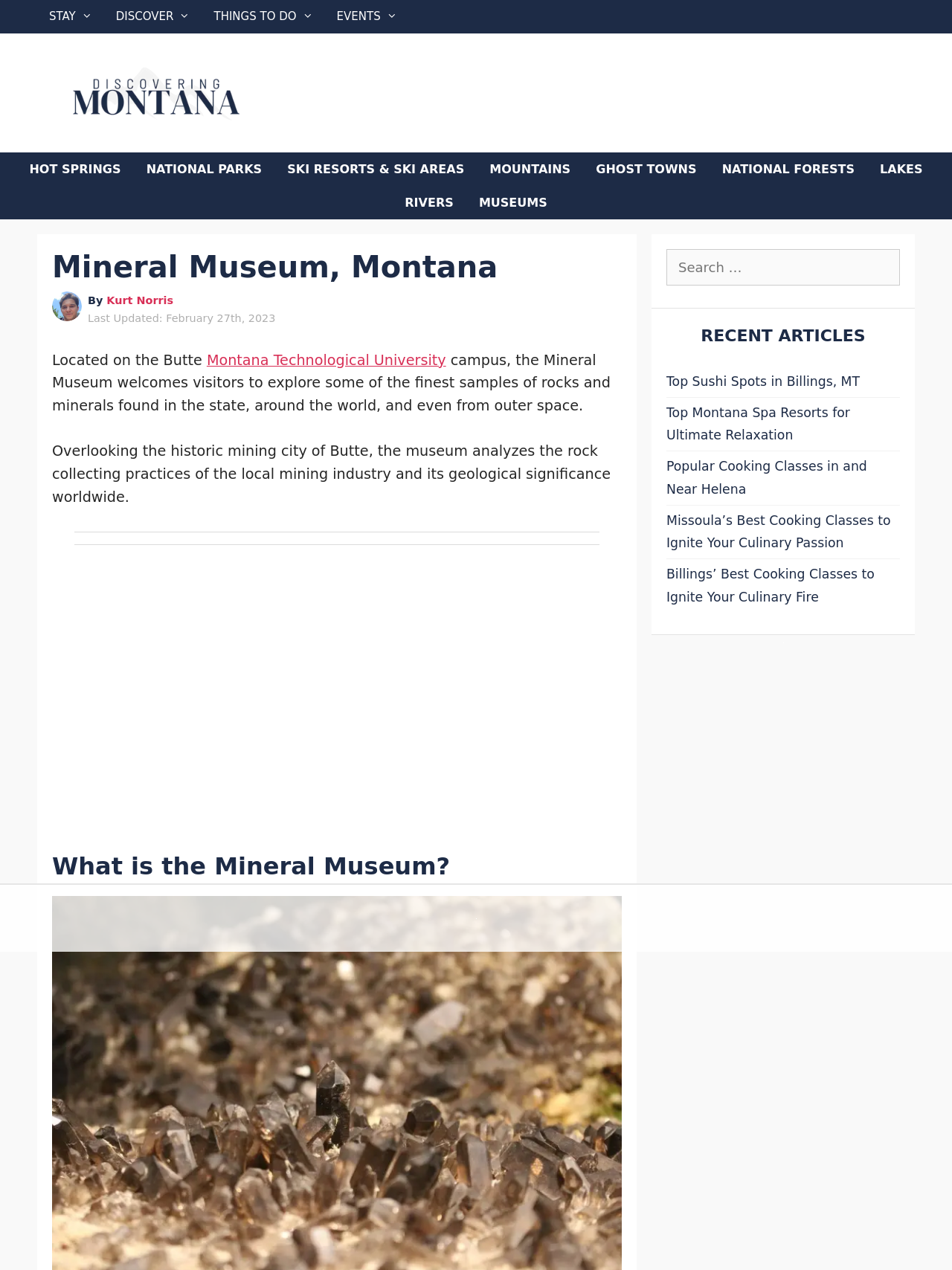Use one word or a short phrase to answer the question provided: 
What is the name of the author of the article?

Kurt Norris